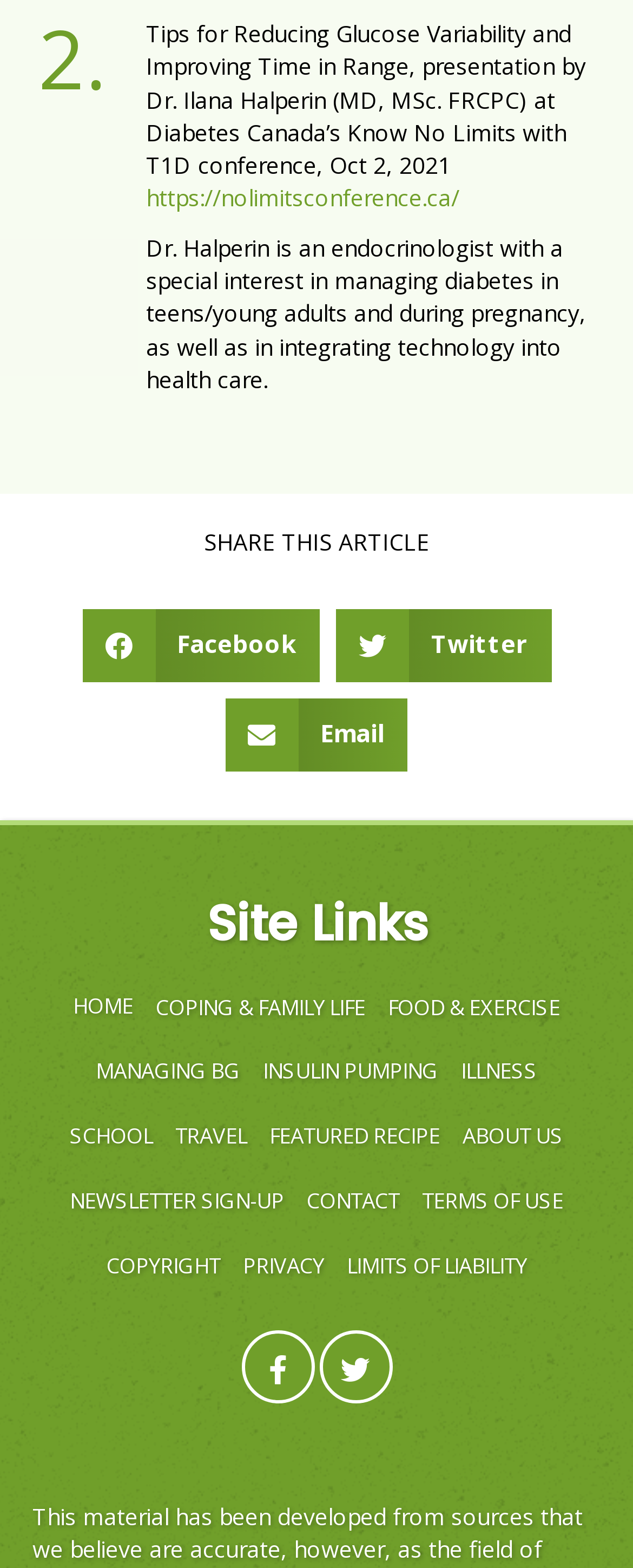Specify the bounding box coordinates of the area to click in order to follow the given instruction: "Follow on Facebook."

[0.381, 0.848, 0.496, 0.895]